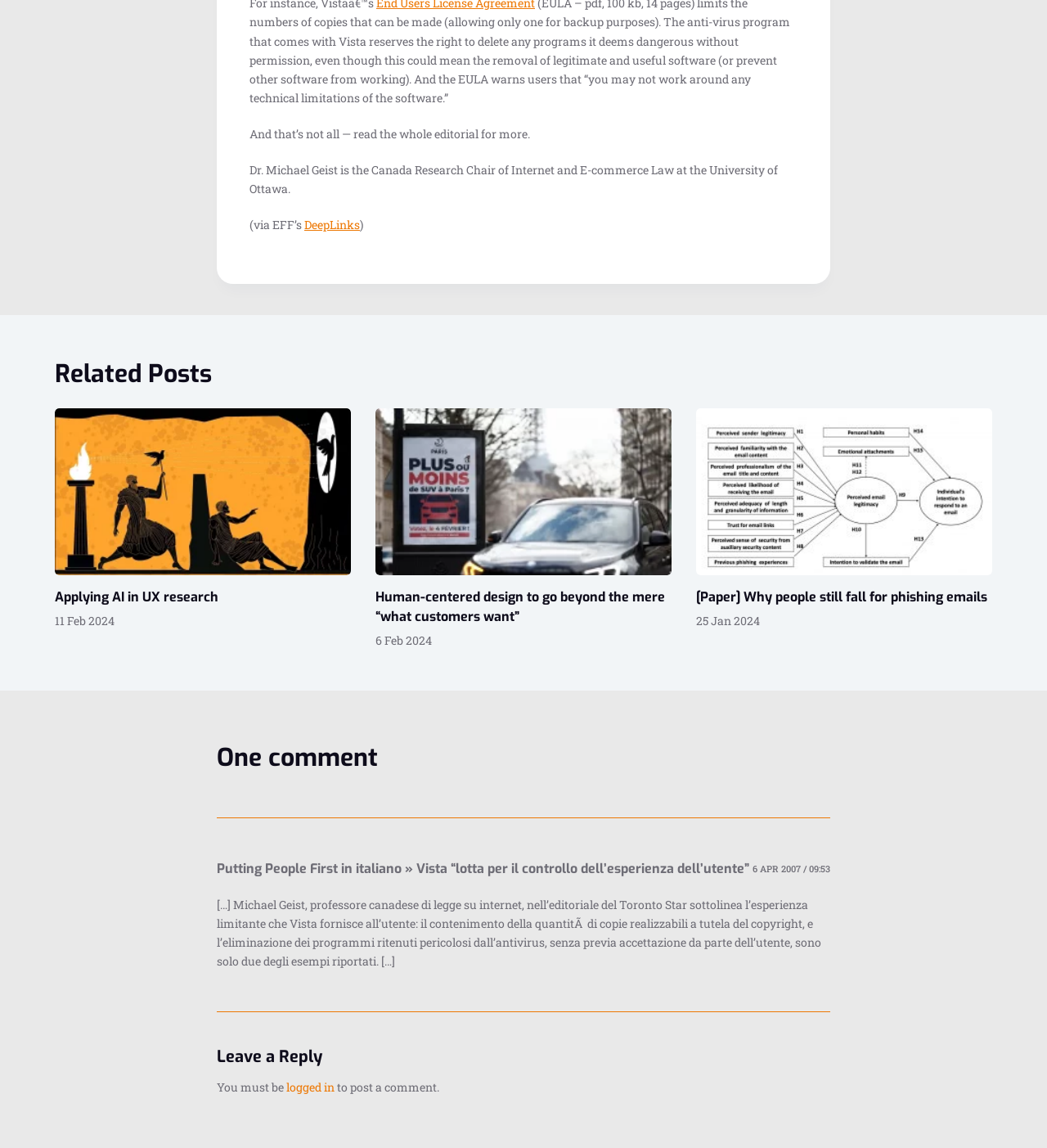Find the bounding box coordinates for the HTML element described in this sentence: "logged in". Provide the coordinates as four float numbers between 0 and 1, in the format [left, top, right, bottom].

[0.273, 0.94, 0.32, 0.954]